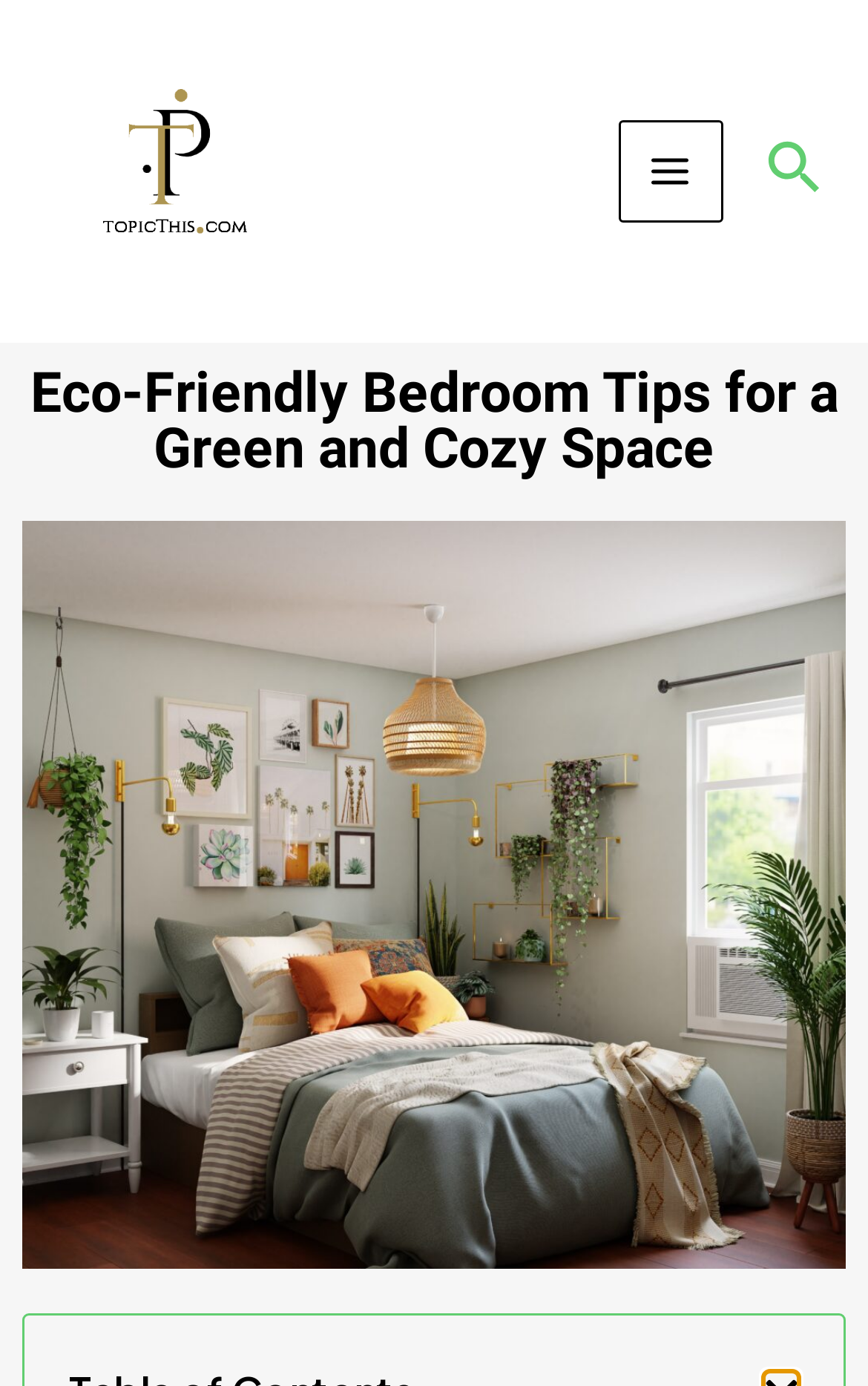Describe all the visual and textual components of the webpage comprehensively.

The webpage is about eco-friendly bedroom tips, with a focus on creating a green and cozy space. At the top left corner, there is a link to "topicthis.com" accompanied by a small image of the same name. Below this link, there is a prominent heading that repeats the title "Eco-Friendly Bedroom Tips for a Green and Cozy Space". 

To the right of the heading, there is a large image that takes up most of the width of the page, also titled "Eco-Friendly Bedroom Tips for a Green and Cozy Space". This image likely showcases an example of an eco-friendly bedroom.

On the top right side of the page, there are two buttons: a "Main Menu" button and a "Search icon link" button, each accompanied by a small image. The "Main Menu" button is located slightly above the "Search icon link" button.

Overall, the webpage appears to be well-organized, with a clear title and a prominent image that sets the tone for the content.